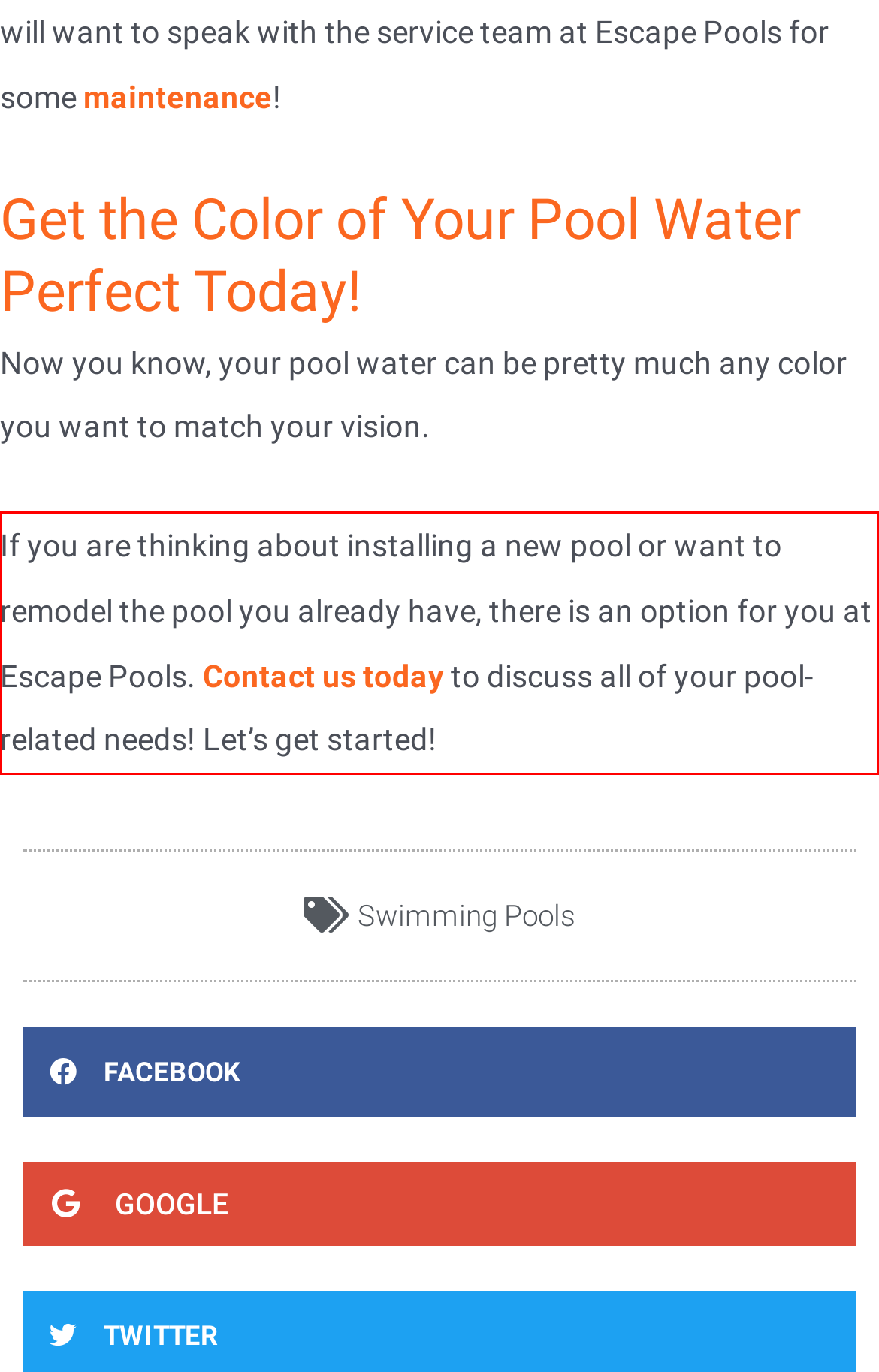Using the provided webpage screenshot, identify and read the text within the red rectangle bounding box.

If you are thinking about installing a new pool or want to remodel the pool you already have, there is an option for you at Escape Pools. Contact us today to discuss all of your pool-related needs! Let’s get started!